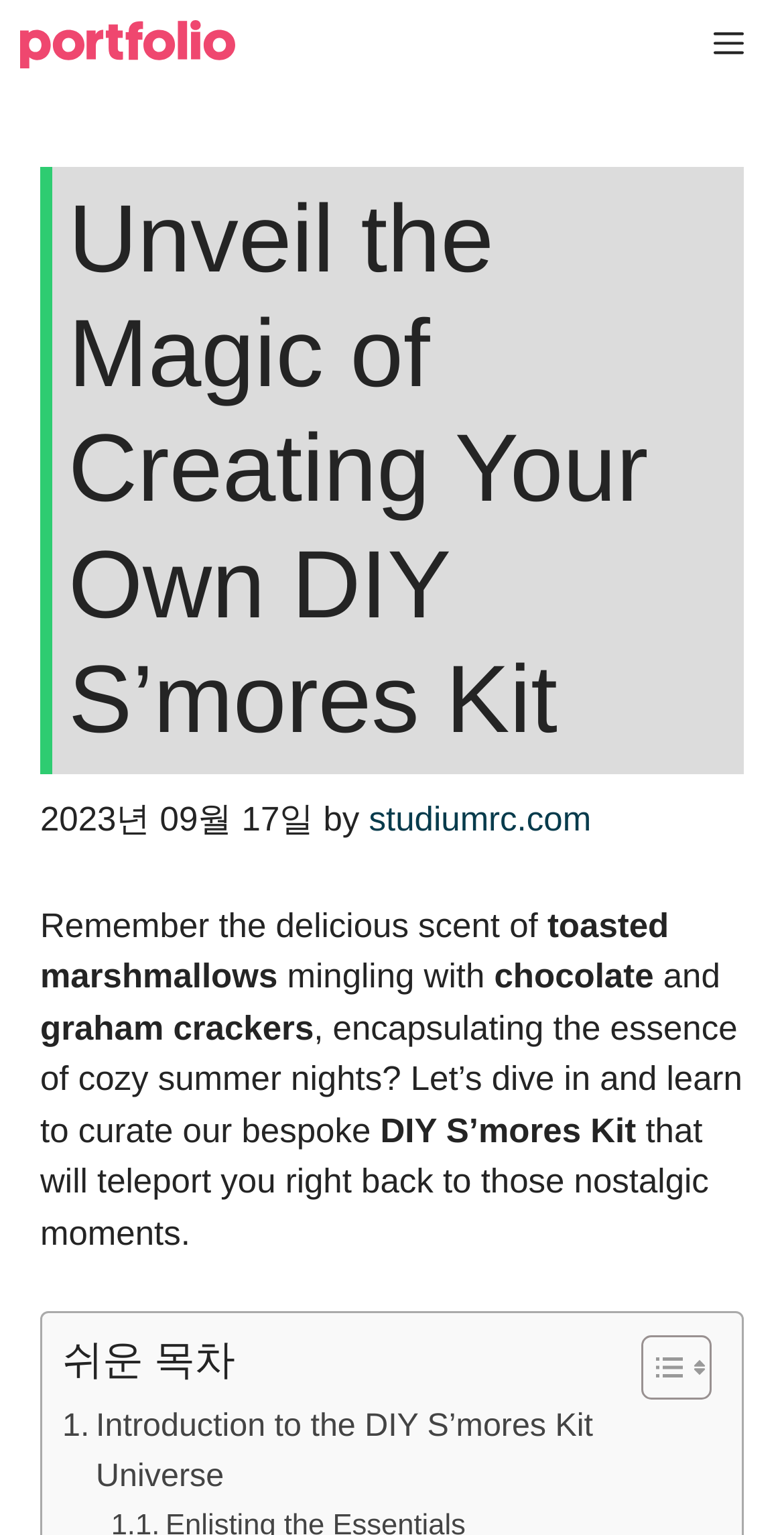Give the bounding box coordinates for the element described by: "Toggle".

[0.779, 0.868, 0.895, 0.913]